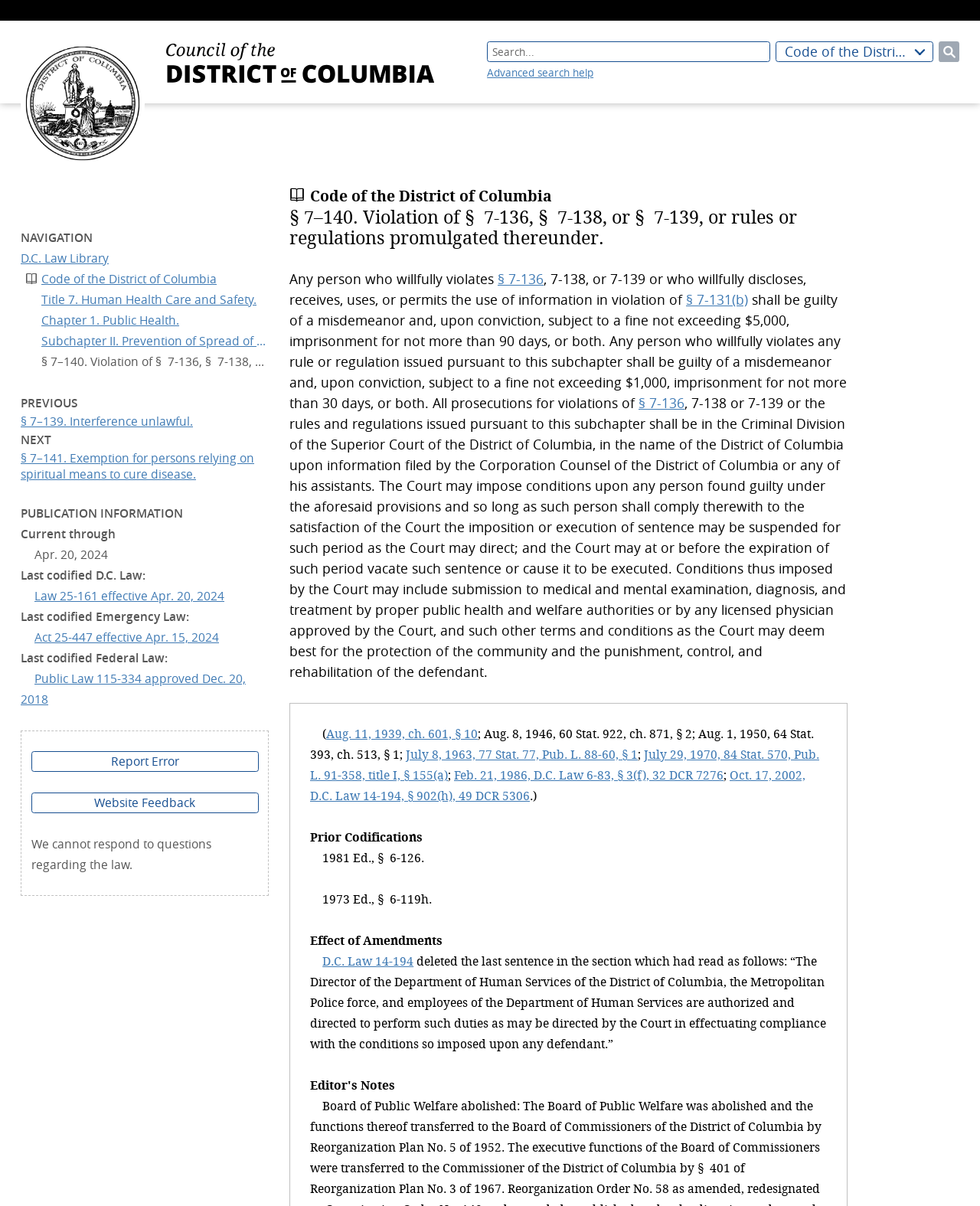Identify the webpage's primary heading and generate its text.

§ 7–140. Violation of § 7-136, § 7-138, or § 7-139, or rules or regulations promulgated thereunder.